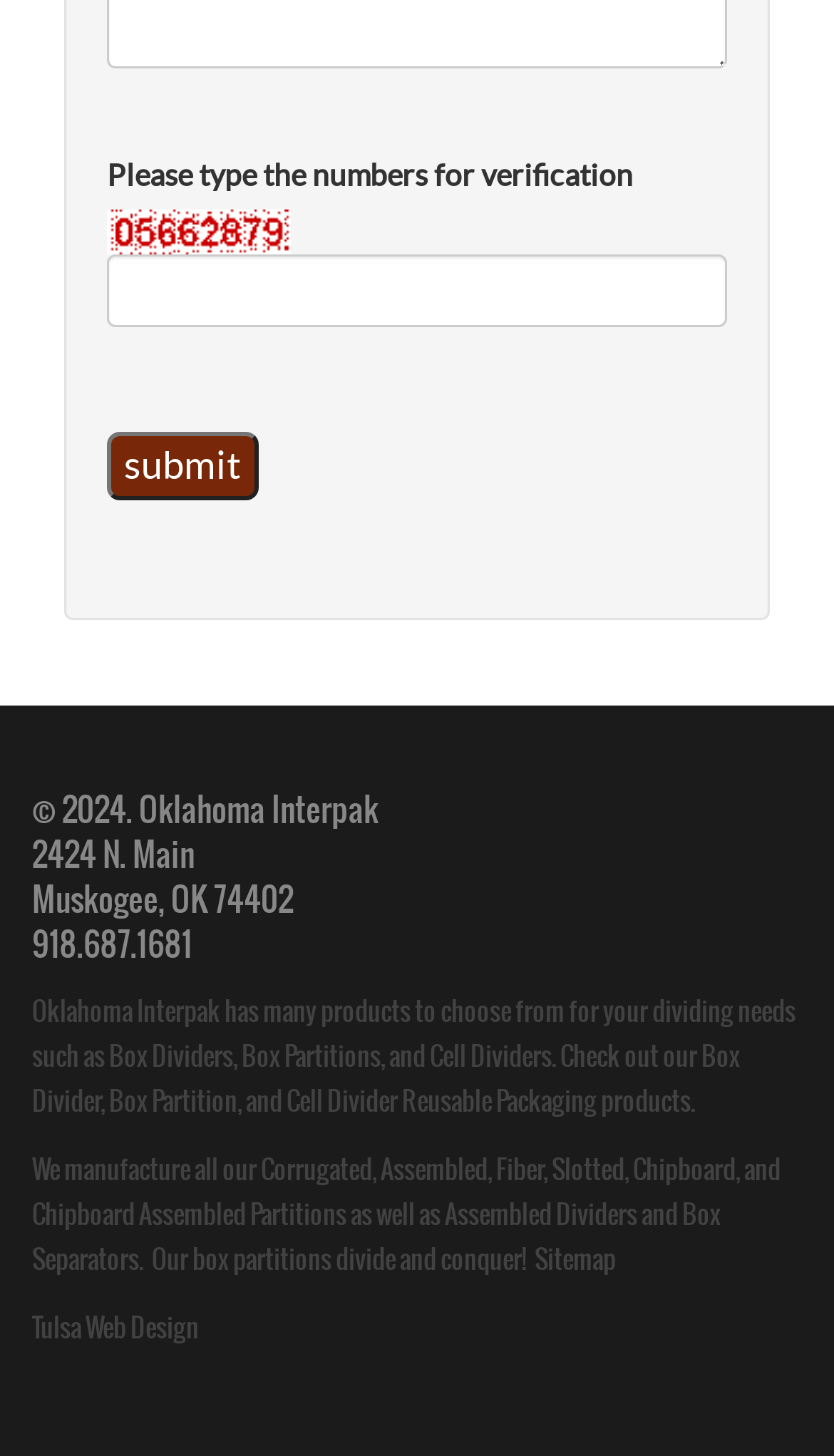What is the purpose of the links at the bottom of the webpage? Please answer the question using a single word or phrase based on the image.

To navigate to related pages